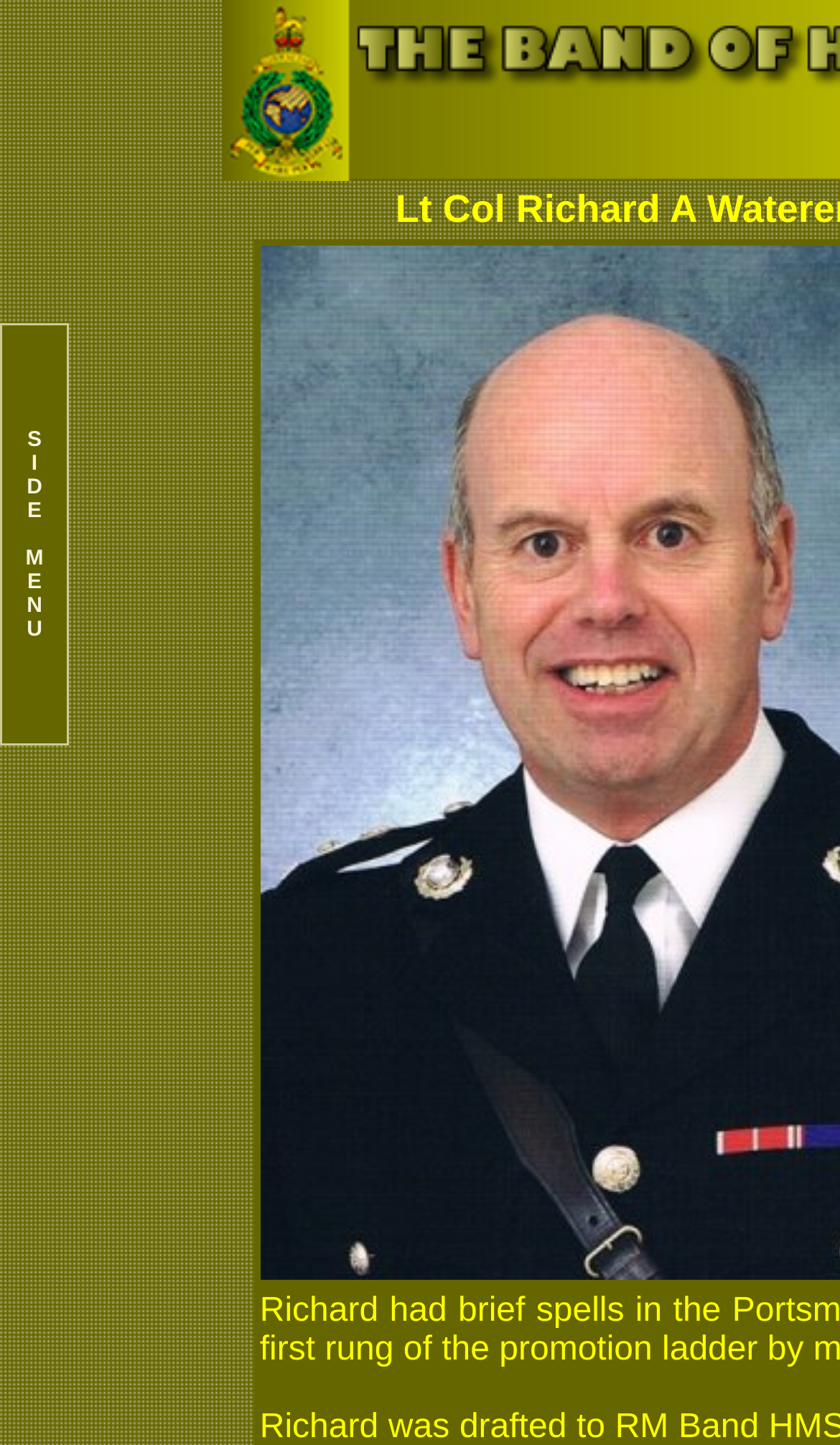How many columns are in the grid cell?
Utilize the image to construct a detailed and well-explained answer.

The grid cell is located at [0.307, 0.128, 0.326, 0.163] and it only contains one column, which is indicated by the single cell structure.